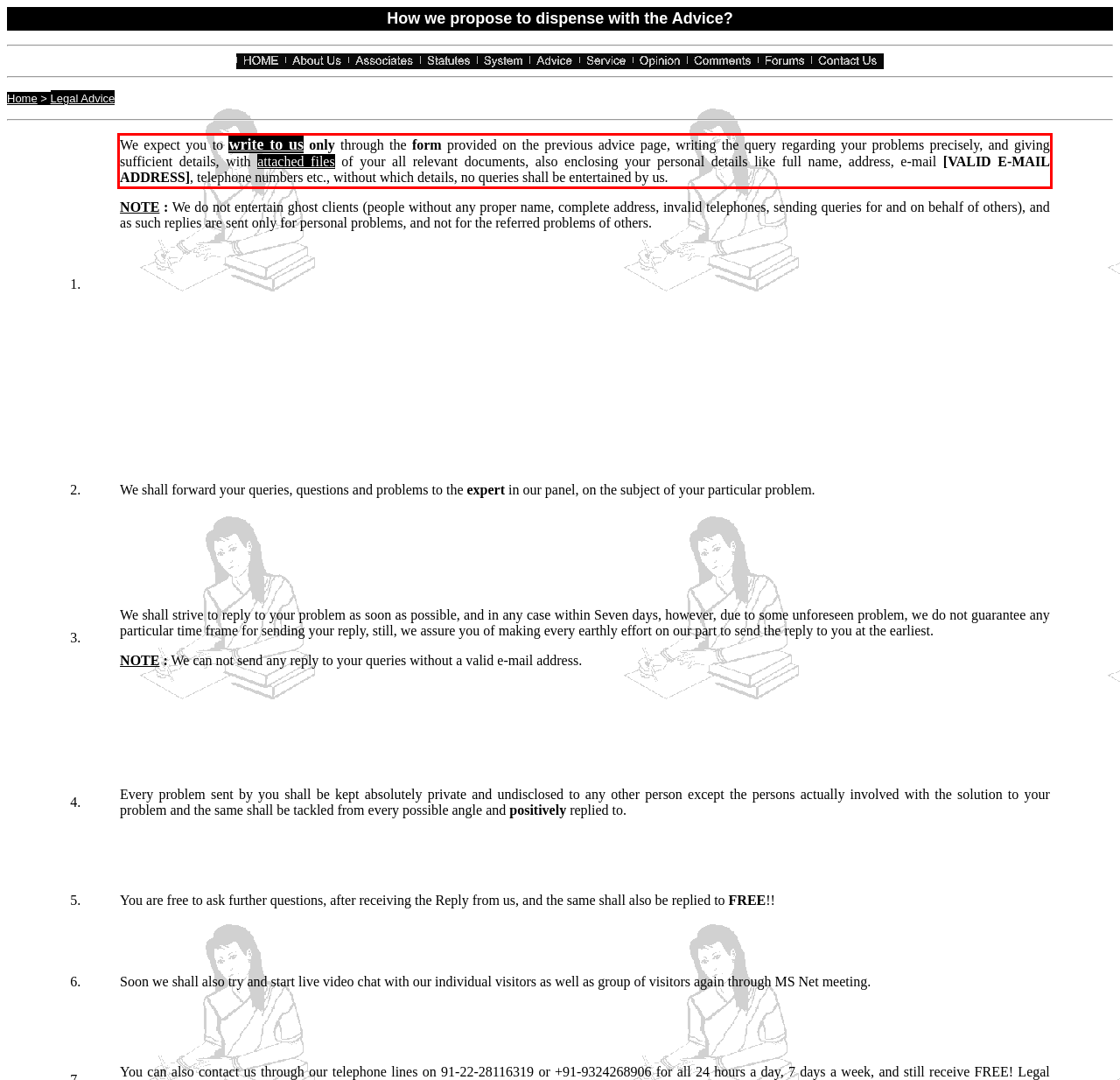You are provided with a screenshot of a webpage containing a red bounding box. Please extract the text enclosed by this red bounding box.

We expect you to write to us only through the form provided on the previous advice page, writing the query regarding your problems precisely, and giving sufficient details, with attached files of your all relevant documents, also enclosing your personal details like full name, address, e-mail [VALID E-MAIL ADDRESS], telephone numbers etc., without which details, no queries shall be entertained by us.